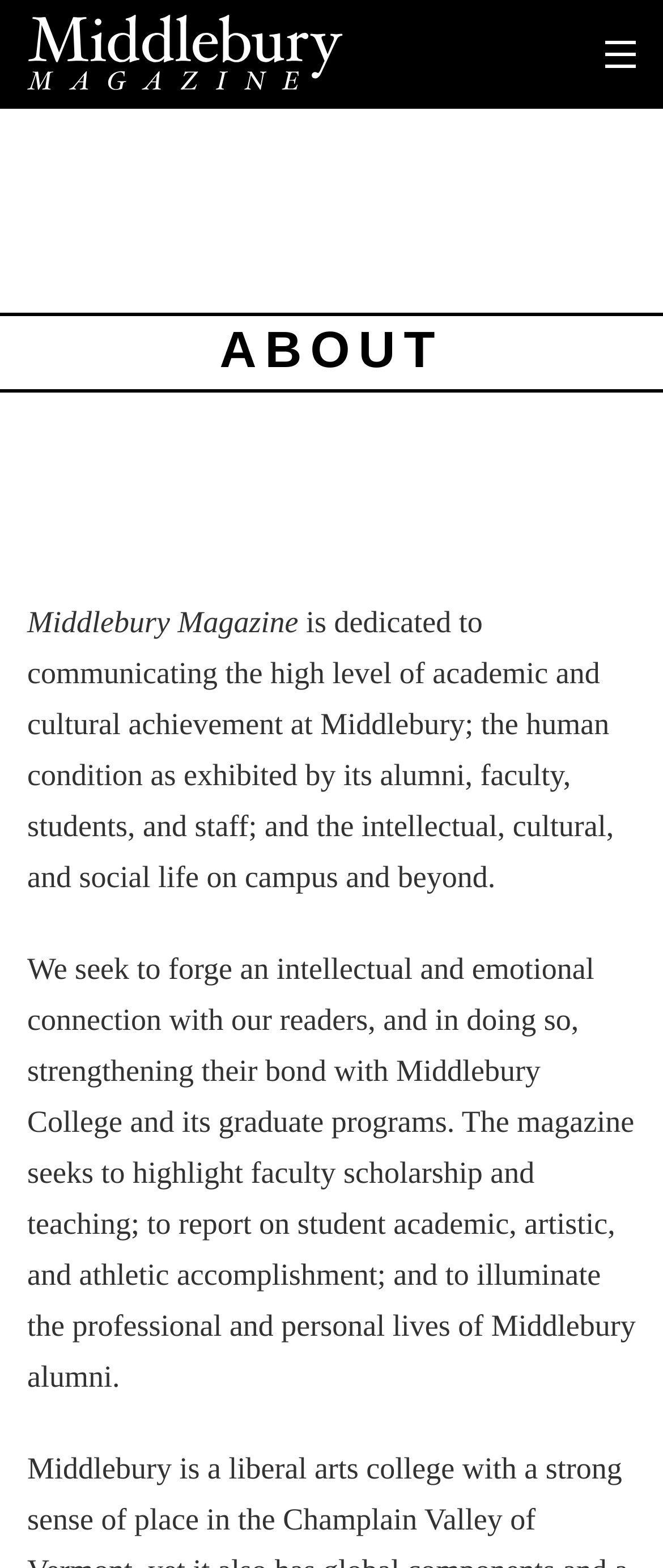Bounding box coordinates are specified in the format (top-left x, top-left y, bottom-right x, bottom-right y). All values are floating point numbers bounded between 0 and 1. Please provide the bounding box coordinate of the region this sentence describes: parent_node: Middlebury Magazine aria-label="Toggle menu"

[0.872, 0.009, 1.0, 0.061]